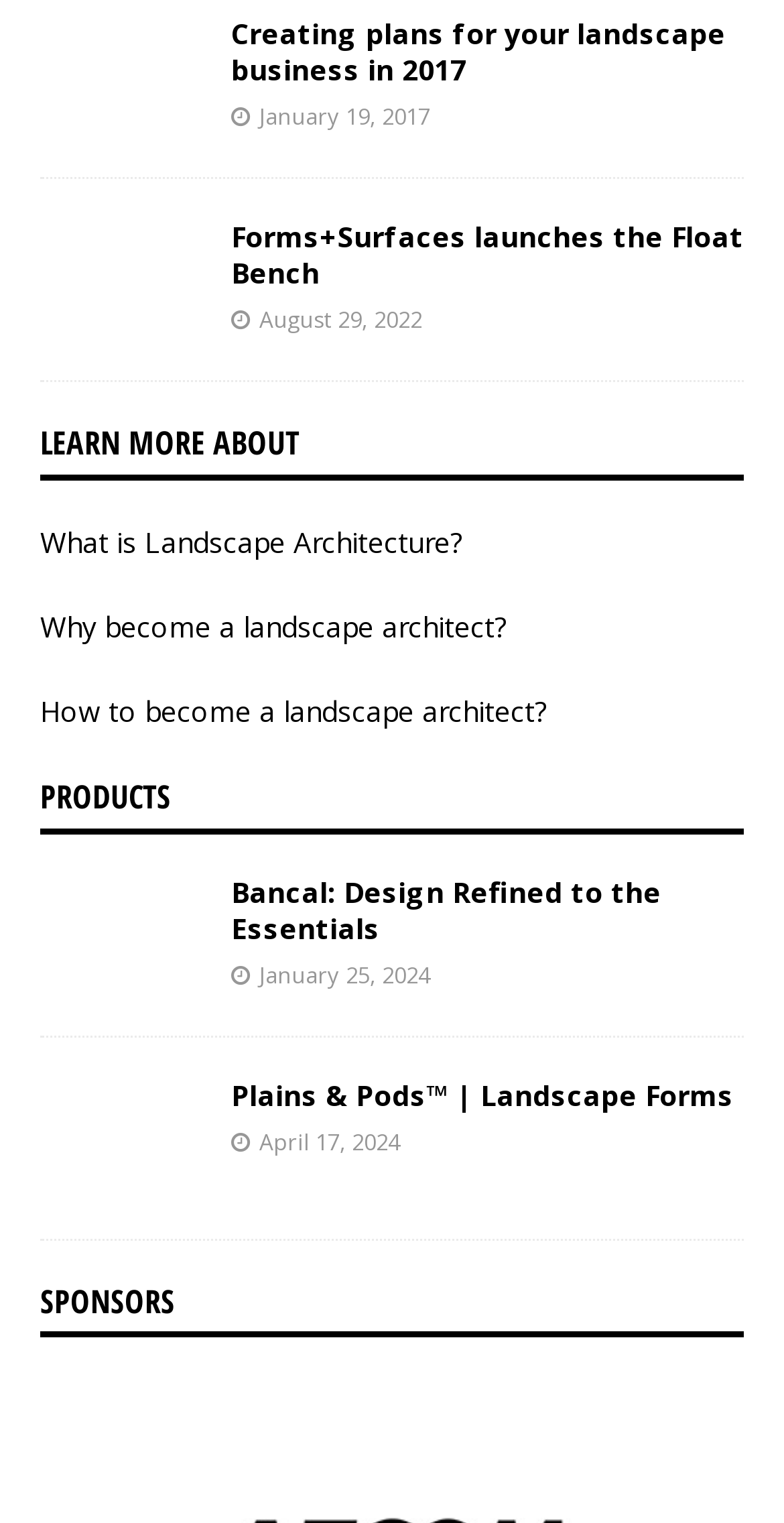Please answer the following question using a single word or phrase: 
How many products are listed on the webpage?

3